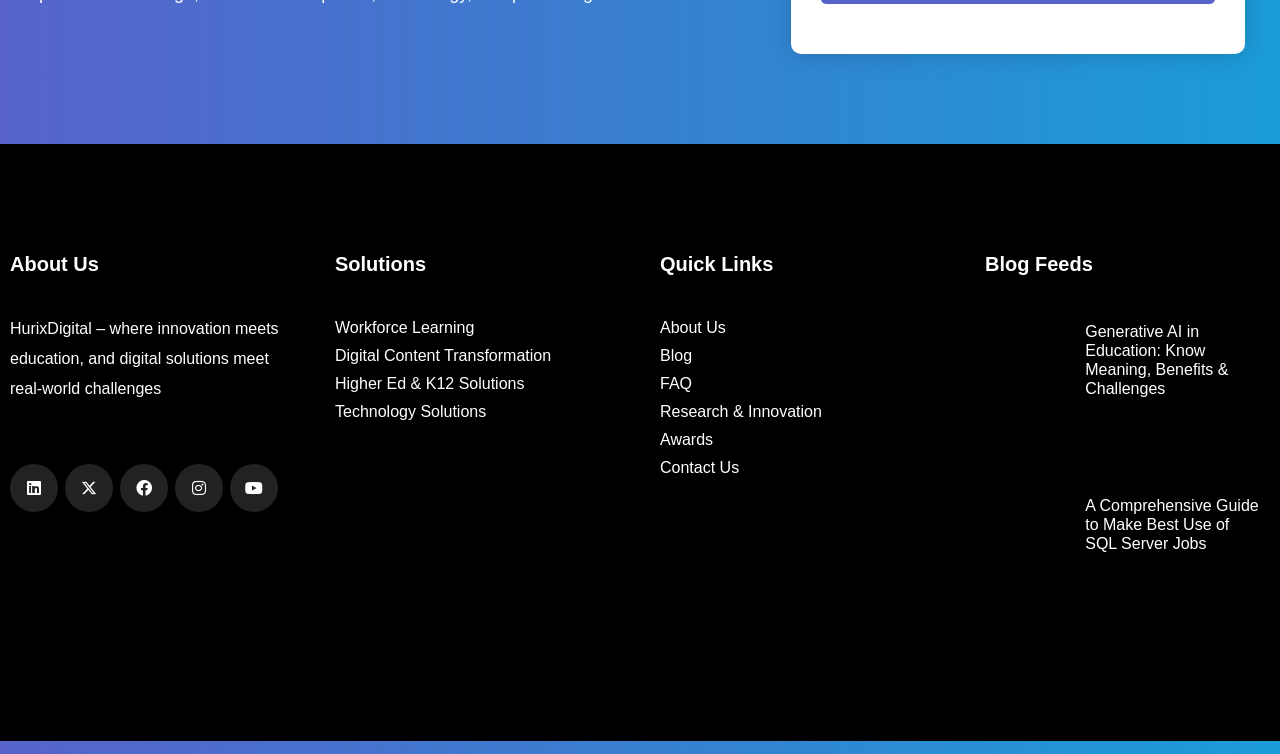Identify the bounding box coordinates of the area you need to click to perform the following instruction: "Click on About Us".

[0.008, 0.337, 0.23, 0.363]